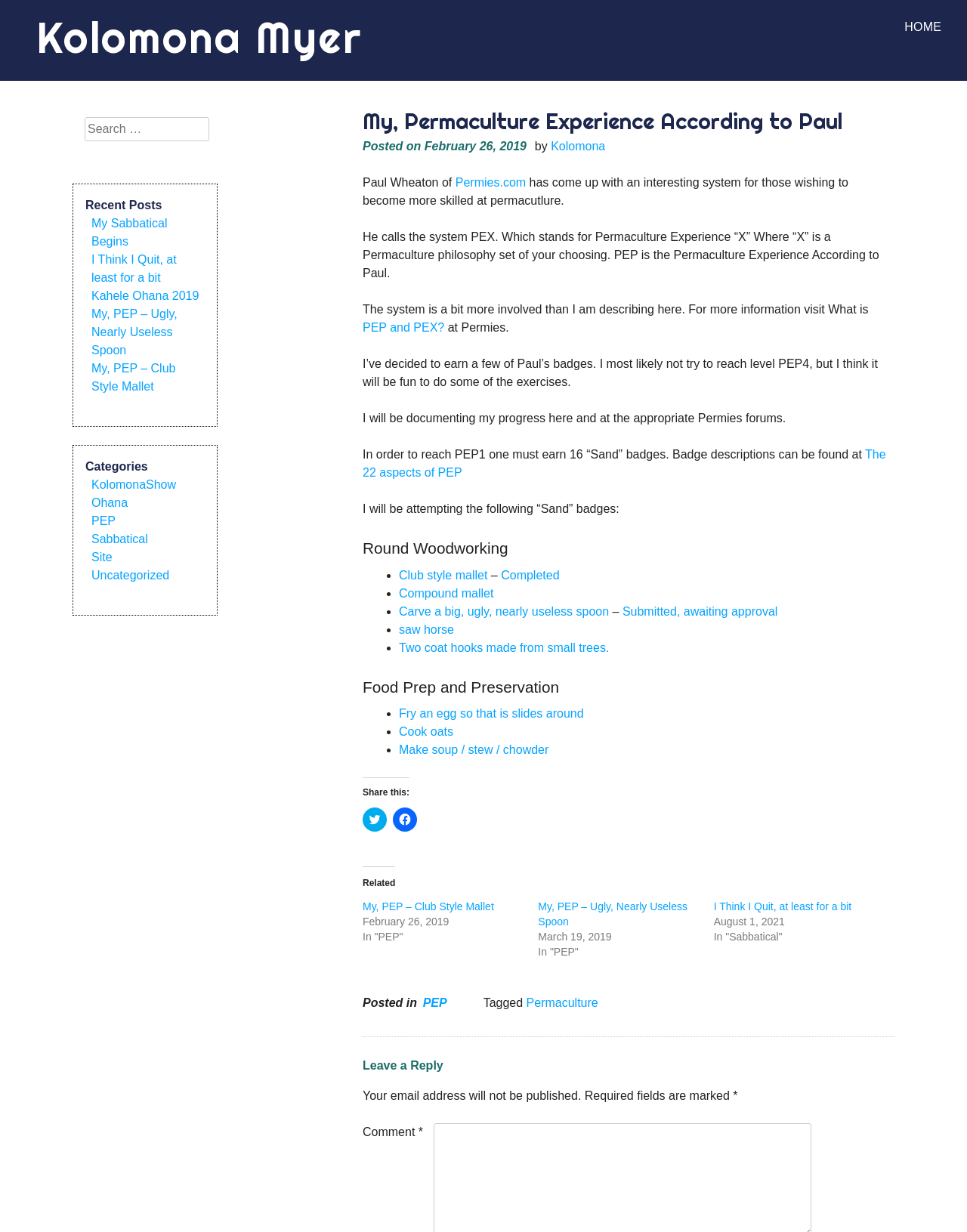Find the bounding box coordinates of the element to click in order to complete this instruction: "Search for something". The bounding box coordinates must be four float numbers between 0 and 1, denoted as [left, top, right, bottom].

None